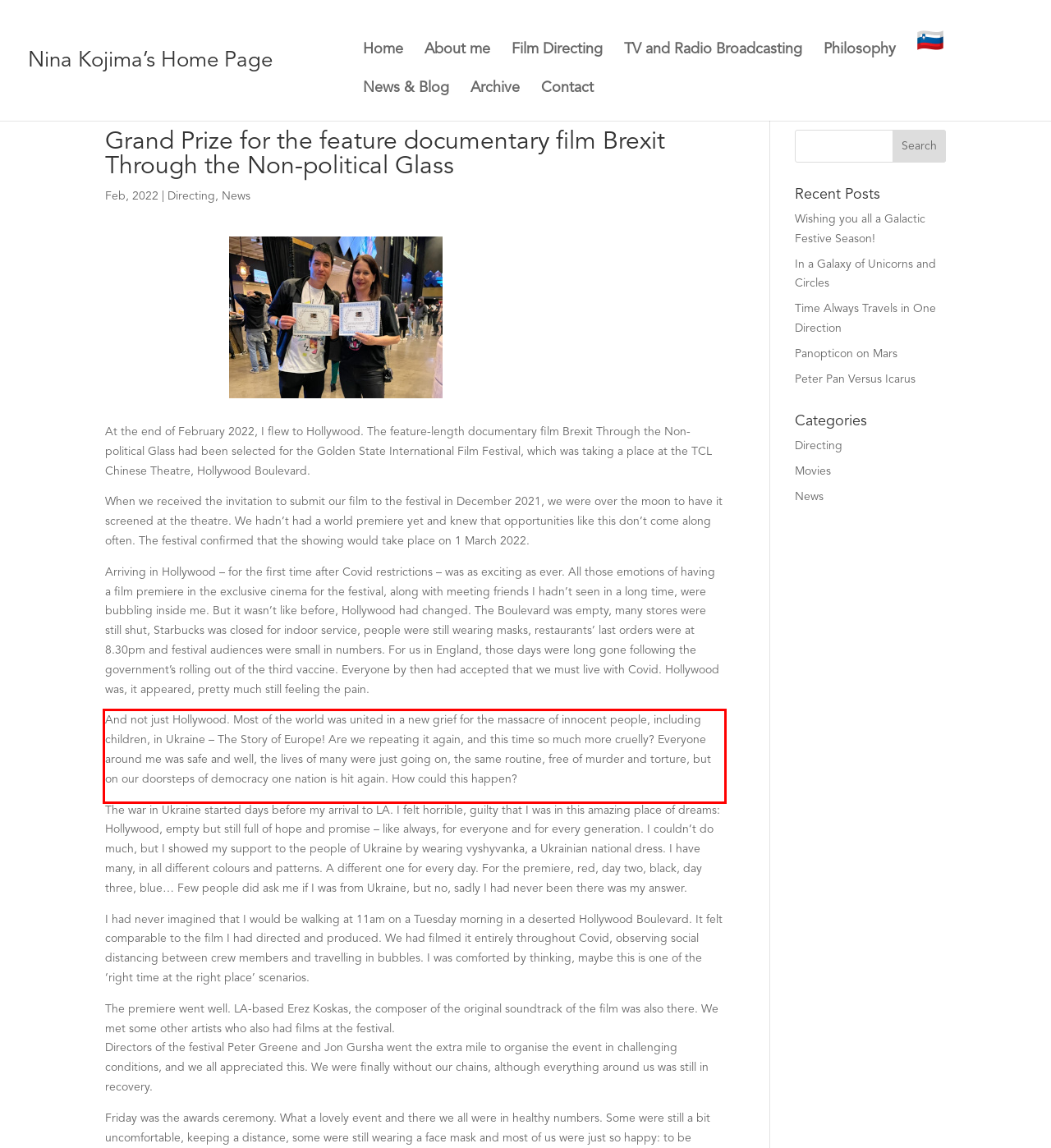You are looking at a screenshot of a webpage with a red rectangle bounding box. Use OCR to identify and extract the text content found inside this red bounding box.

And not just Hollywood. Most of the world was united in a new grief for the massacre of innocent people, including children, in Ukraine – The Story of Europe! Are we repeating it again, and this time so much more cruelly? Everyone around me was safe and well, the lives of many were just going on, the same routine, free of murder and torture, but on our doorsteps of democracy one nation is hit again. How could this happen?